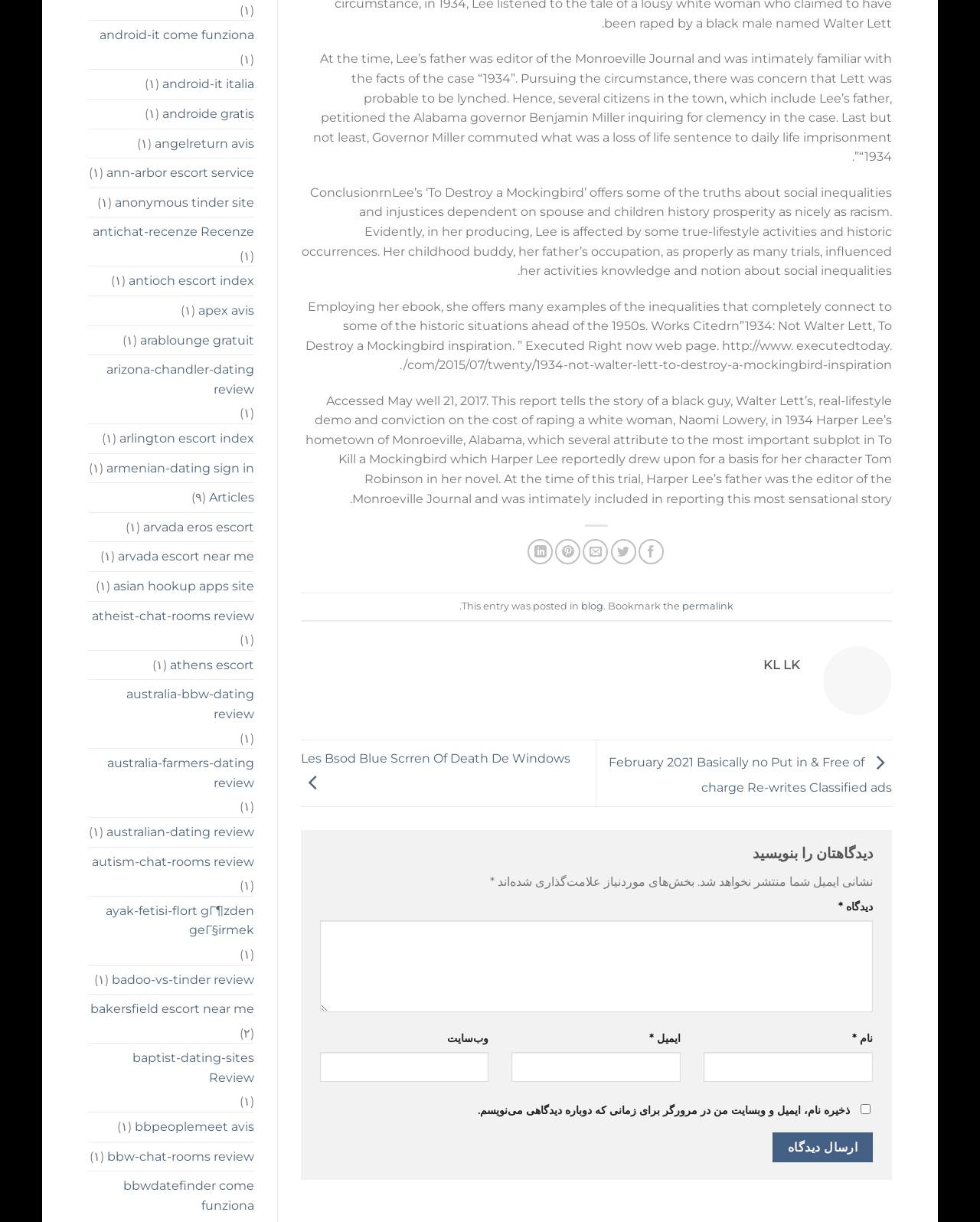Using the information in the image, could you please answer the following question in detail:
What is the topic of the article?

Based on the content of the webpage, it appears to be an article discussing the inspiration behind Harper Lee's novel 'To Kill a Mockingbird', specifically the real-life trial of Walter Lett in 1934.